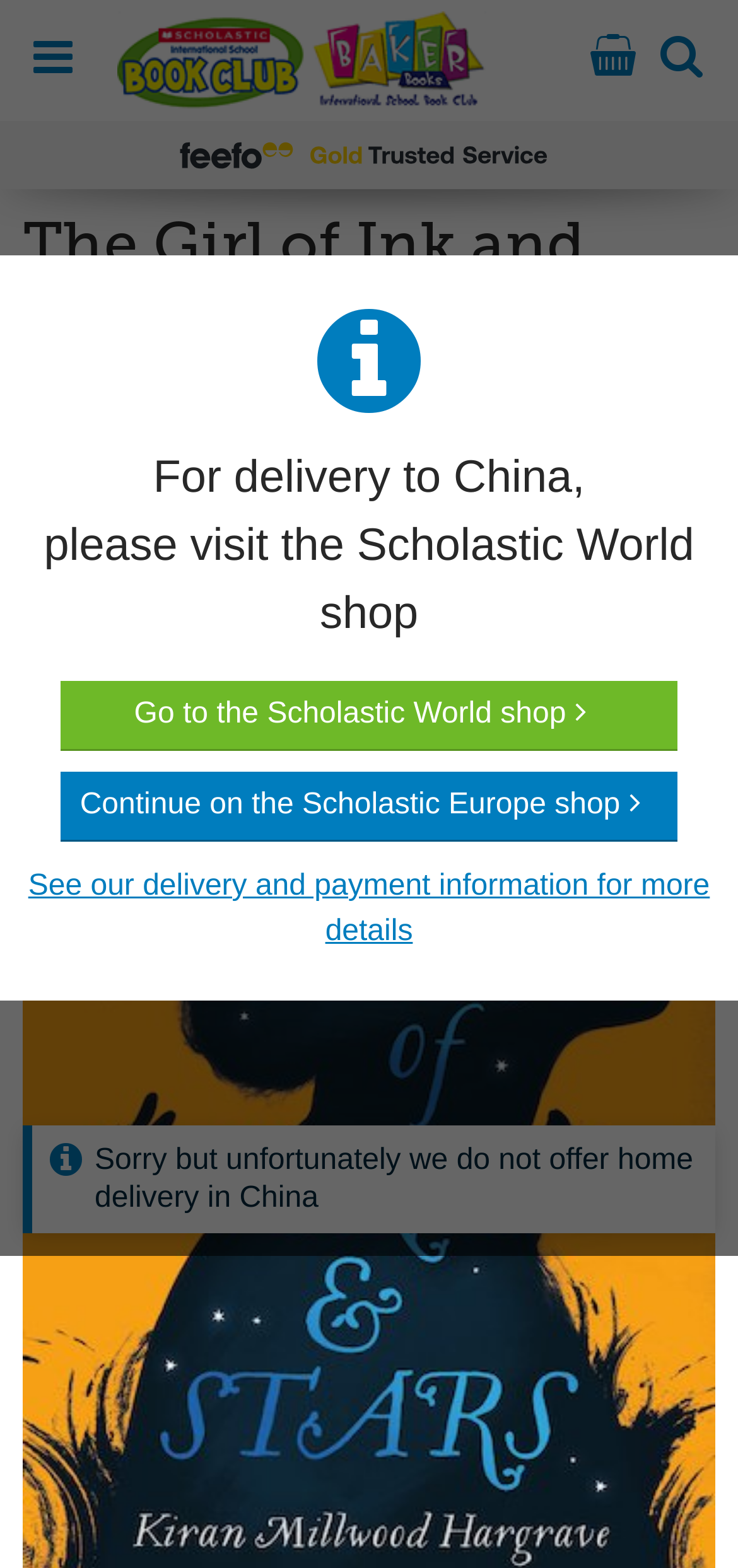Describe in detail what you see on the webpage.

This webpage is about a book titled "The Girl of Ink and Stars x 6" by Kiran Millwood Hargrave, available on the Scholastic Shop. At the top left, there is a Scholastic logo, and next to it, a basket icon with a link to view the basket contents. Below the logo, there is a search bar with a combobox to select the site to search, a textbox to enter the query, and a search button.

On the top right, there is a notification stating that home delivery is not available in China. Below this notification, there is a link to Feefo, a gold service award winner in 2023, accompanied by a small image.

The main content of the page is about the book, with a heading that includes the title, author, and edition information. There are links to more information about the author and the UK edition. The book is available in packs, and the price is €62.32 or £47.94.

At the bottom of the page, there is a modal dialog box with information about delivery restrictions, specifically for China. It provides a link to the Scholastic World shop and an option to continue shopping on the Scholastic Europe shop. Additionally, there is a link to more information about delivery and payment details.